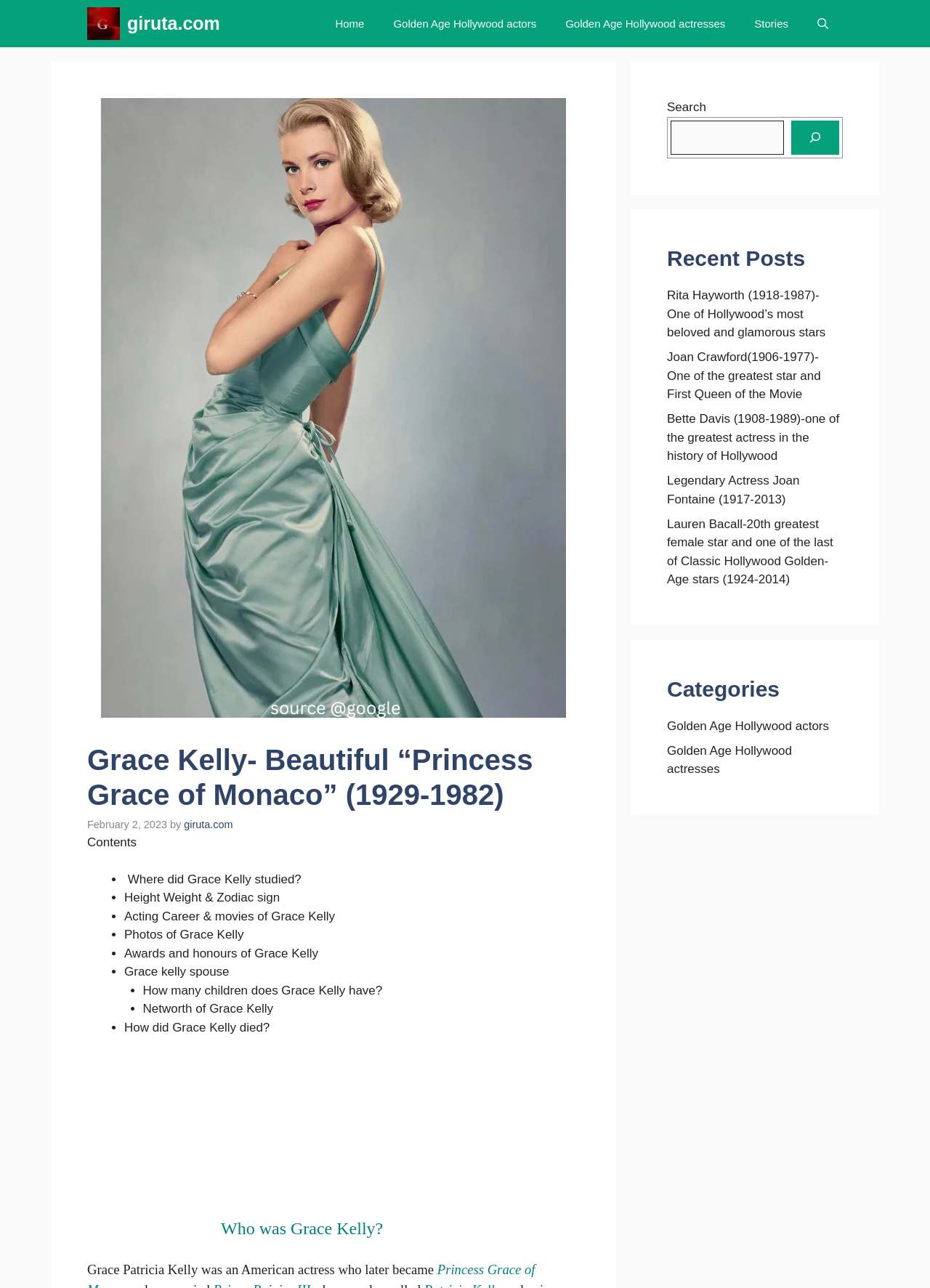Please find the bounding box coordinates of the element that you should click to achieve the following instruction: "Click the 'Home' link". The coordinates should be presented as four float numbers between 0 and 1: [left, top, right, bottom].

[0.36, 0.014, 0.392, 0.023]